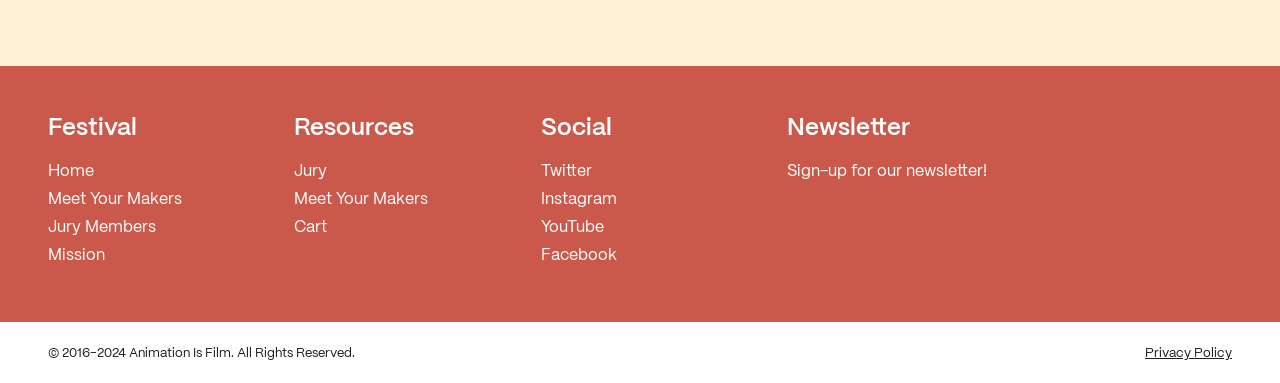Please locate the bounding box coordinates of the element that should be clicked to complete the given instruction: "visit YouTube".

[0.422, 0.565, 0.472, 0.615]